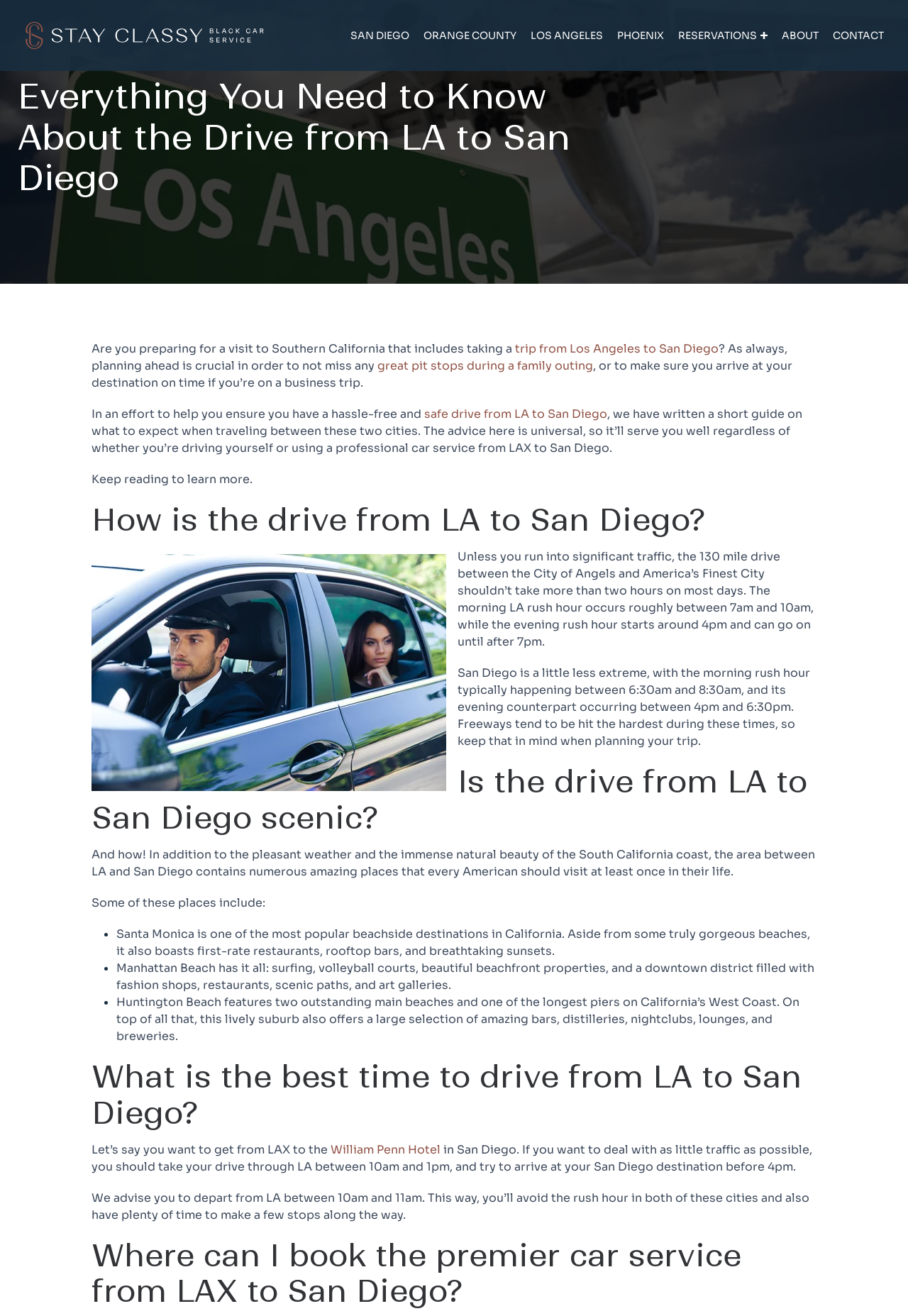What is the estimated drive time from LA to San Diego?
Please answer the question with as much detail and depth as you can.

The estimated drive time from LA to San Diego is two hours, unless there is significant traffic, as mentioned in the section 'How is the drive from LA to San Diego?'.